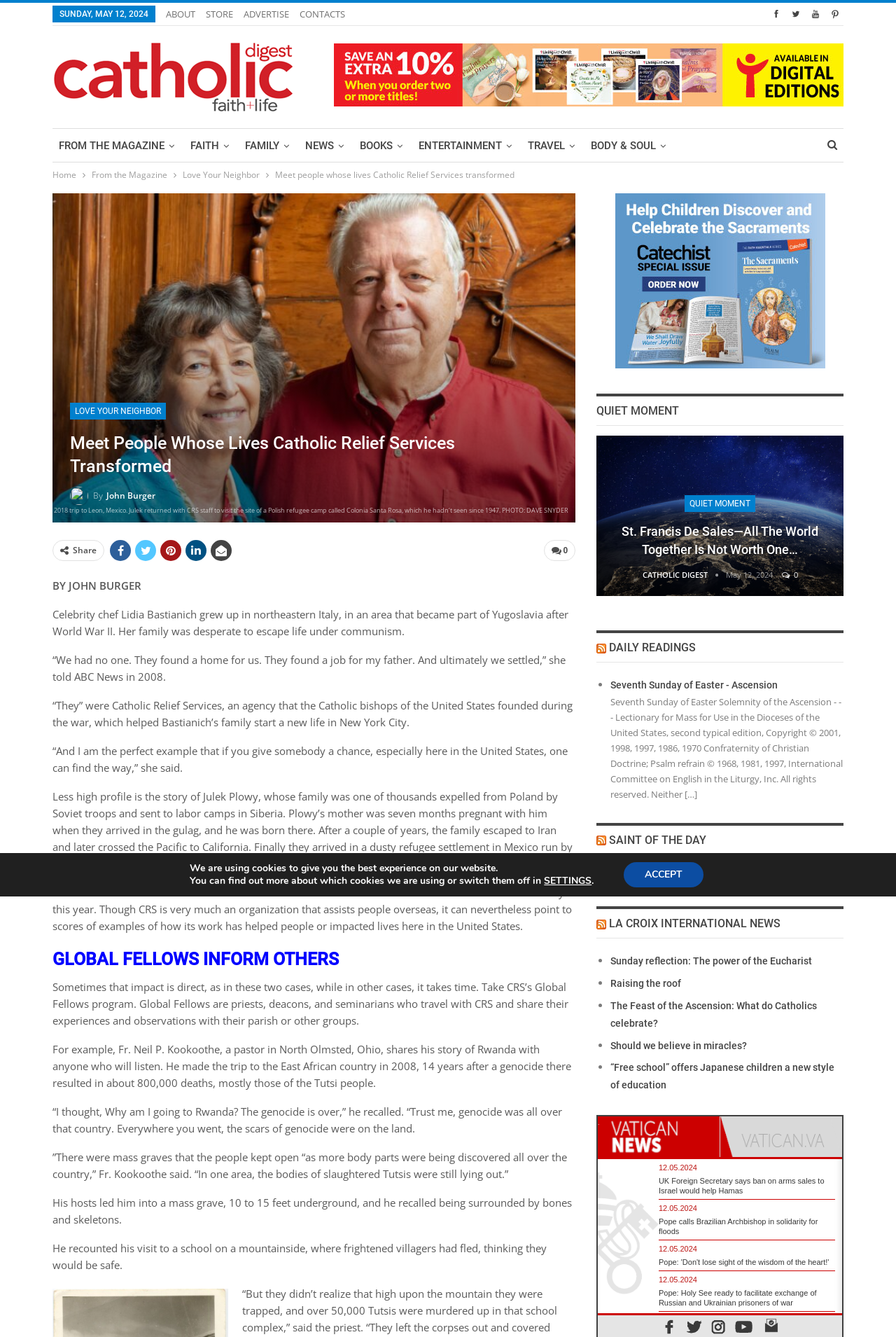Who is the author of the article?
Please provide a detailed and comprehensive answer to the question.

The author's name can be found below the article title, where it is written as 'By John Burger'.